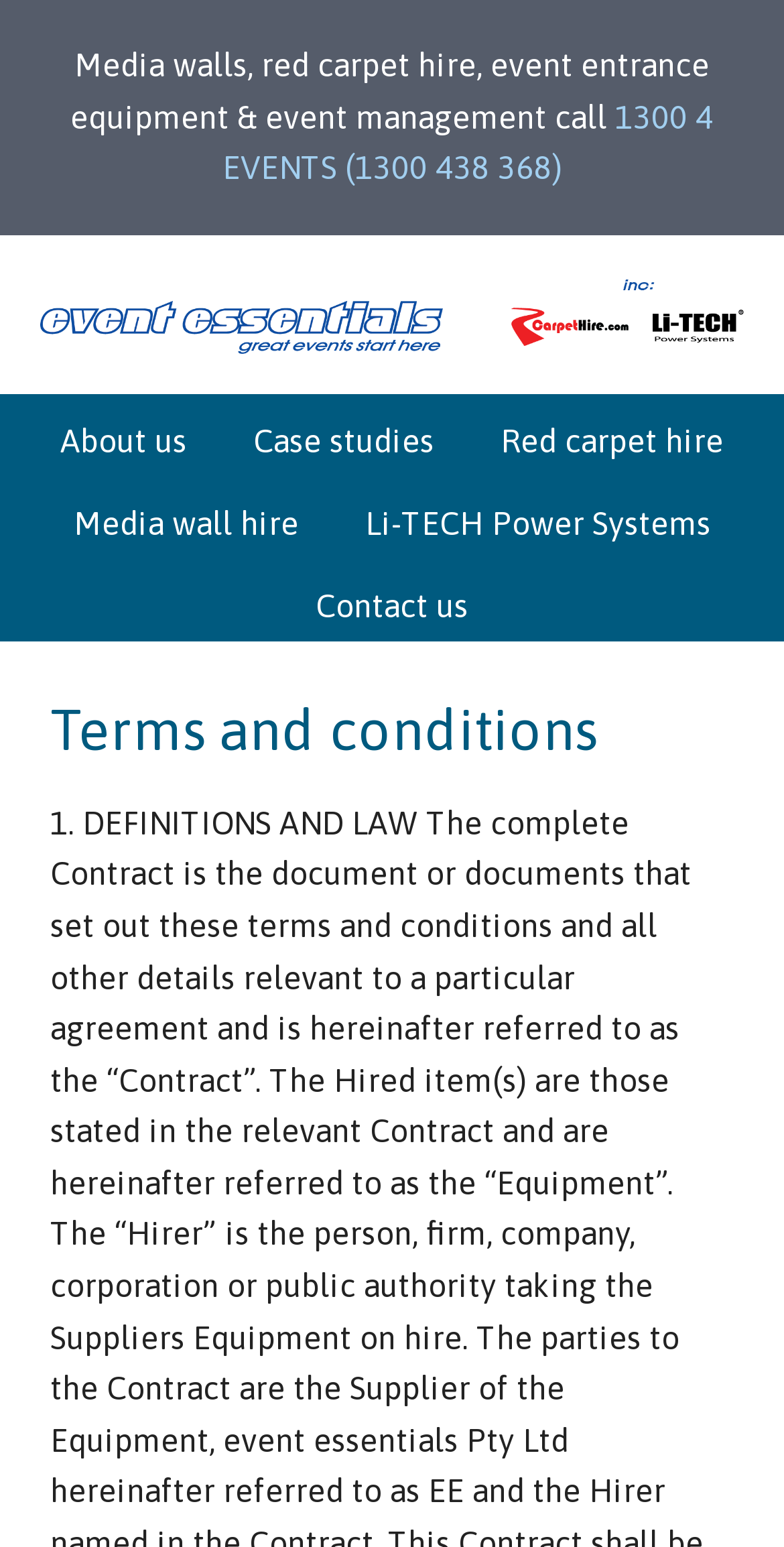Please find the bounding box coordinates of the section that needs to be clicked to achieve this instruction: "Go to next post".

None